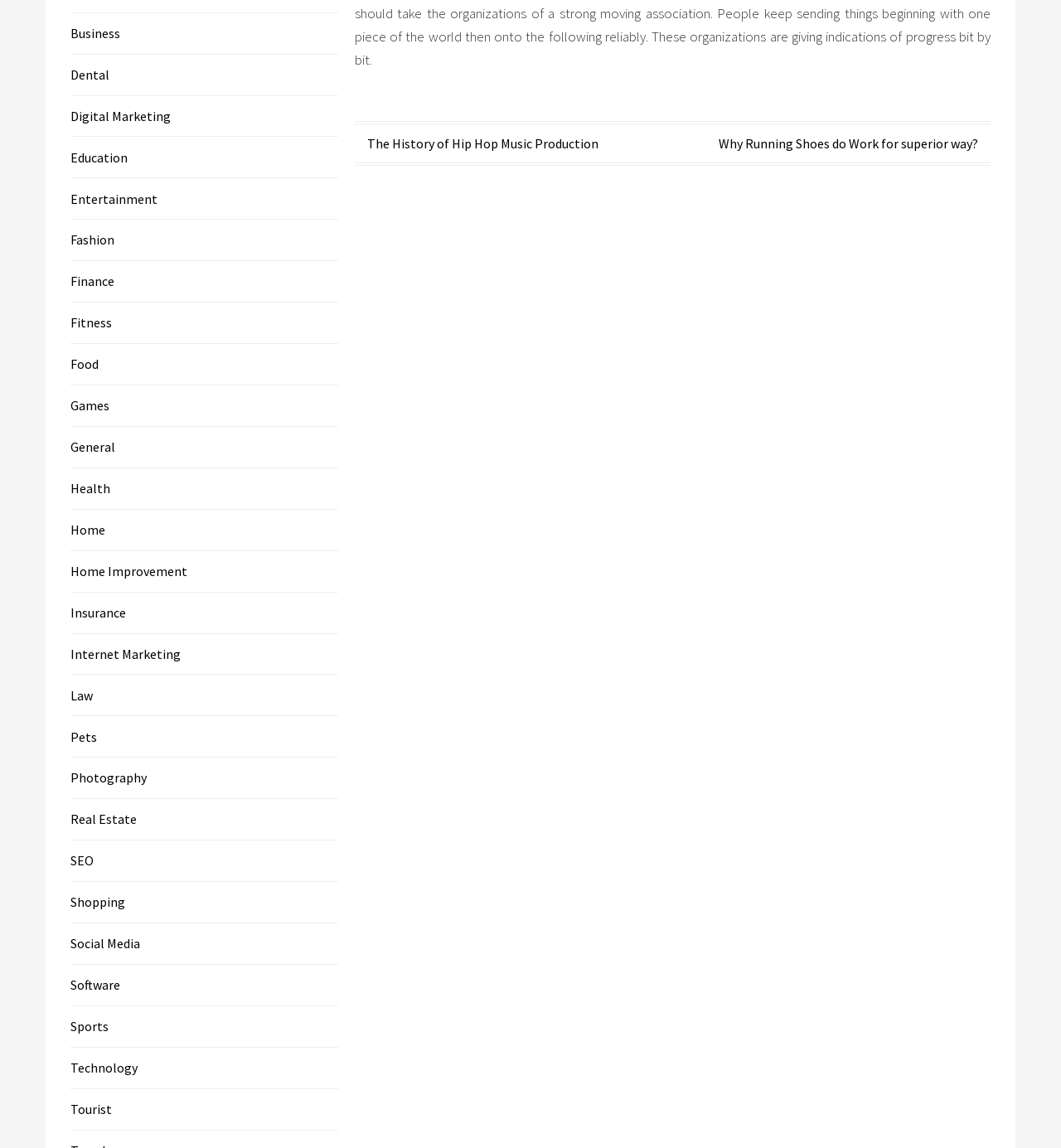Determine the bounding box coordinates of the target area to click to execute the following instruction: "Search for something."

None